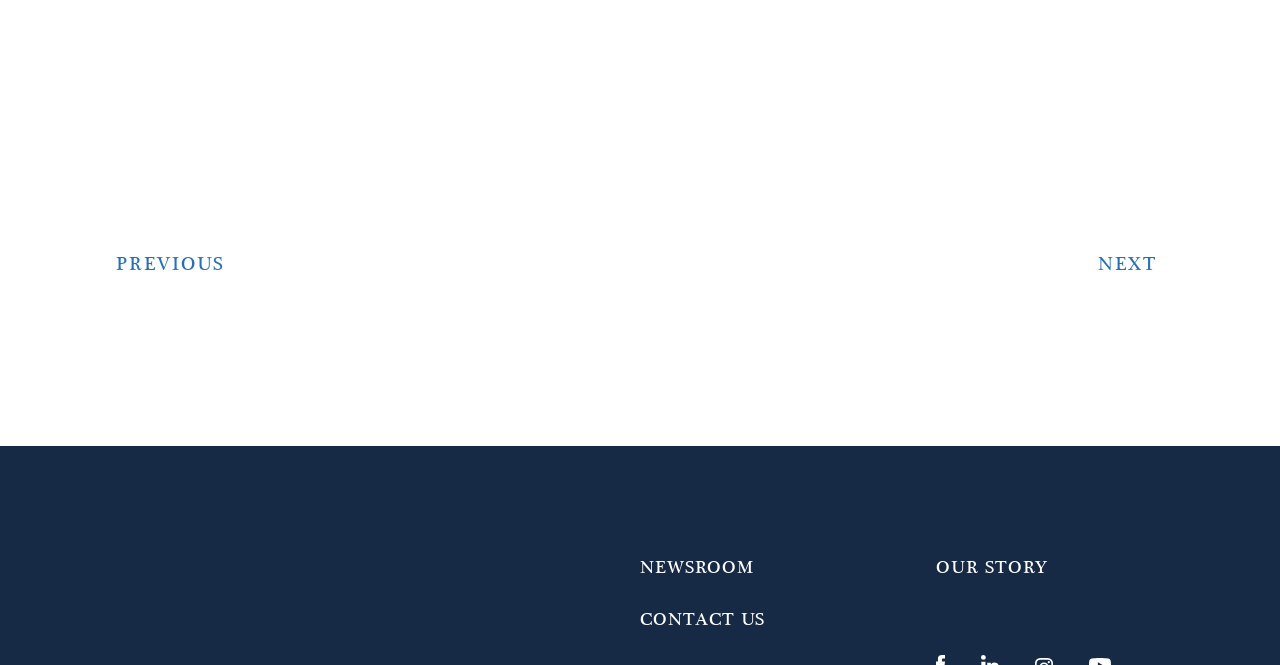Bounding box coordinates are specified in the format (top-left x, top-left y, bottom-right x, bottom-right y). All values are floating point numbers bounded between 0 and 1. Please provide the bounding box coordinate of the region this sentence describes: Our Story

[0.731, 0.836, 0.819, 0.872]